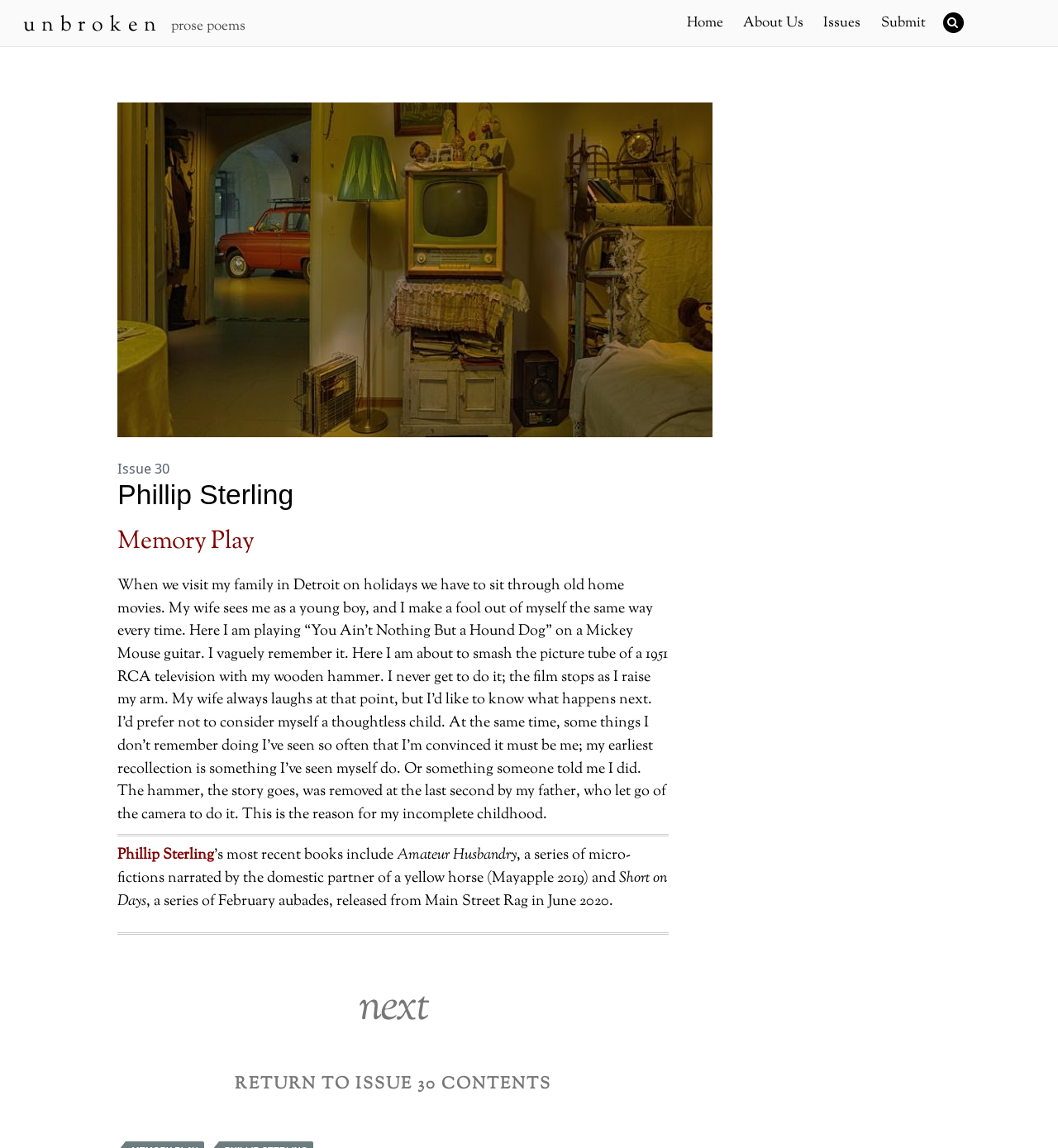Given the description of a UI element: "Return to Issue 30 Contents", identify the bounding box coordinates of the matching element in the webpage screenshot.

[0.222, 0.934, 0.521, 0.955]